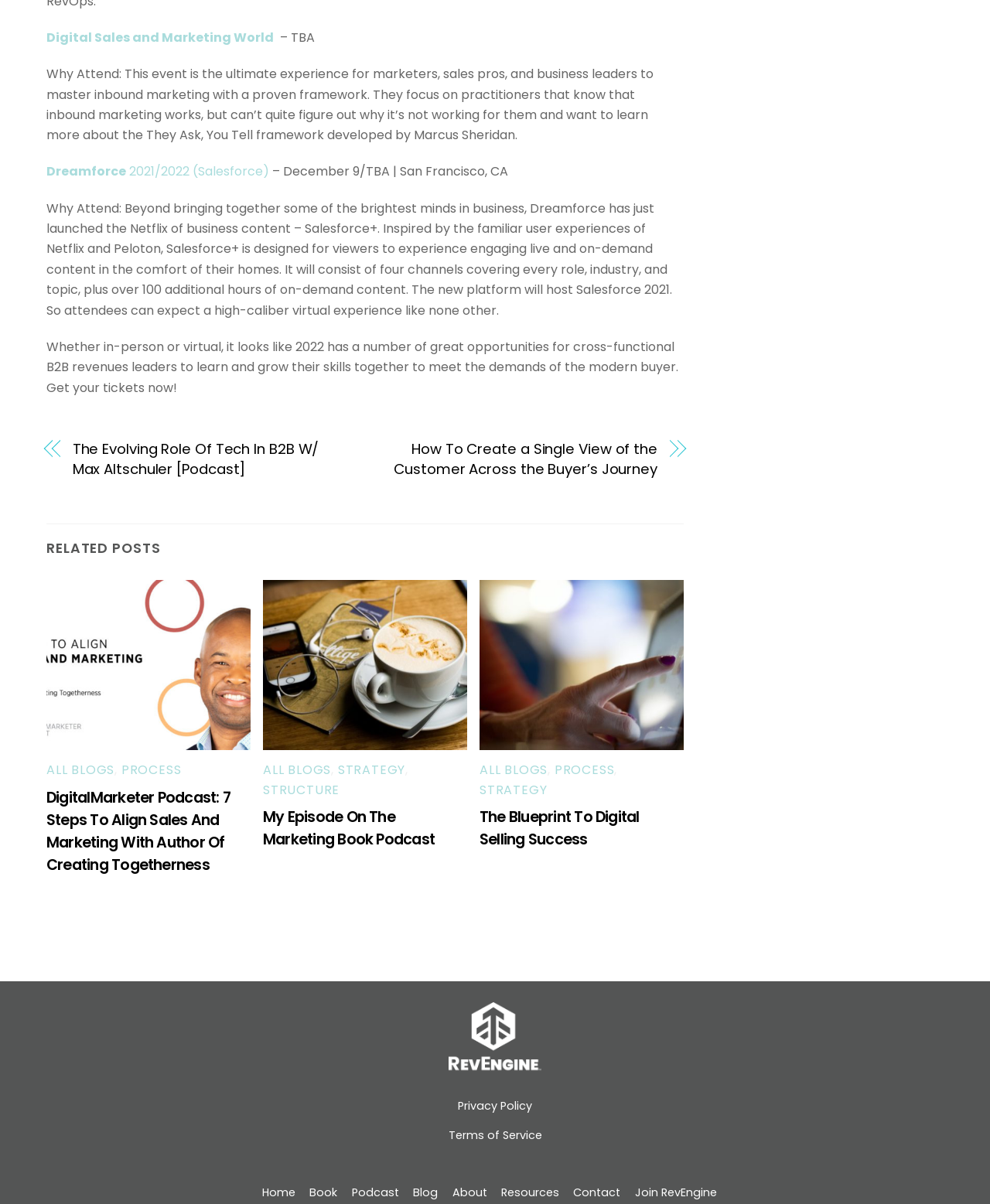What is the name of the event mentioned at the top of the page?
Please provide a detailed and thorough answer to the question.

I found the answer by looking at the top of the page, where I saw a link with the text 'Digital Sales and Marketing World'. This suggests that this is the name of an event being mentioned or promoted on the page.